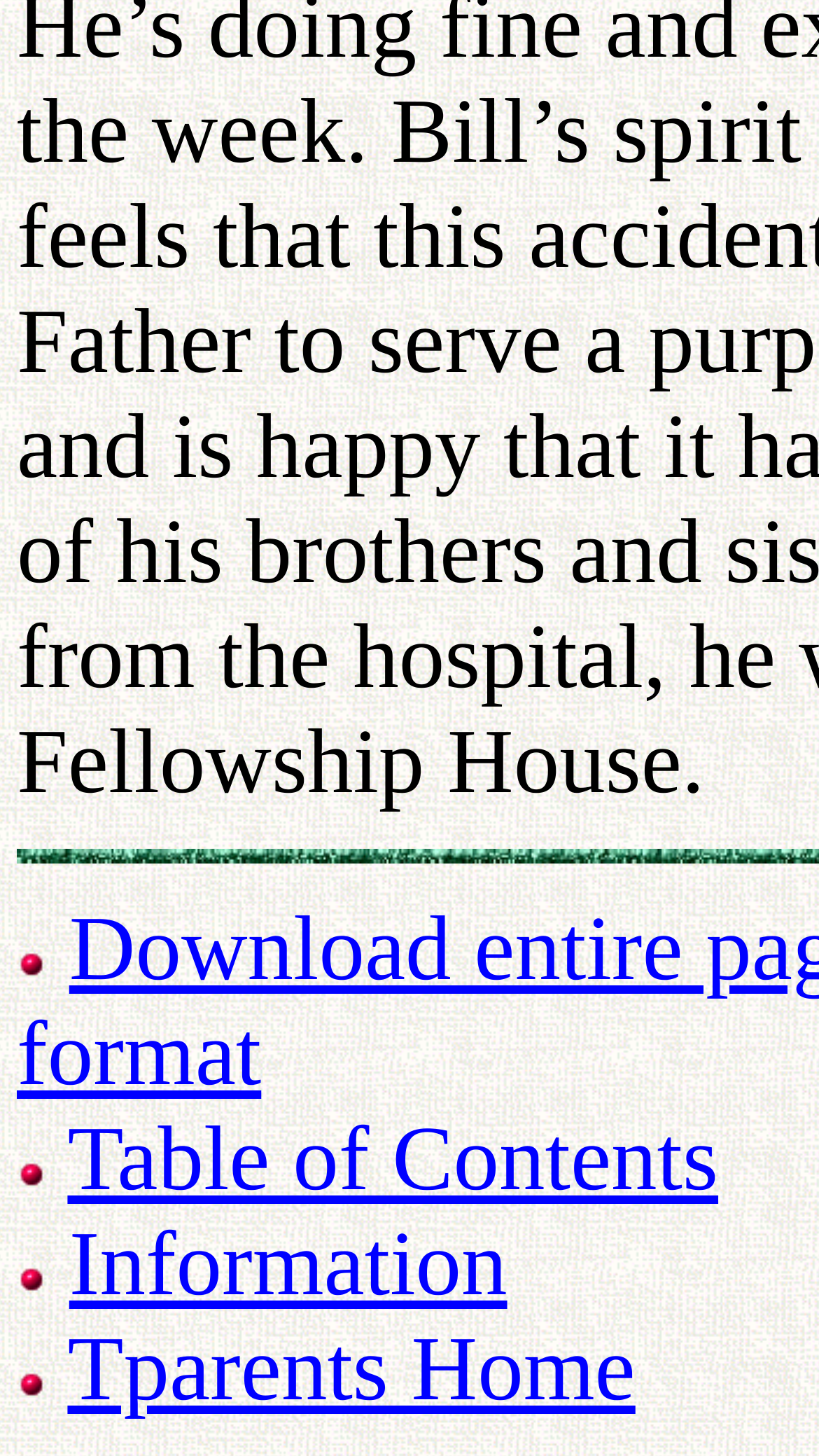How many images are on the webpage?
Please provide a single word or phrase based on the screenshot.

3